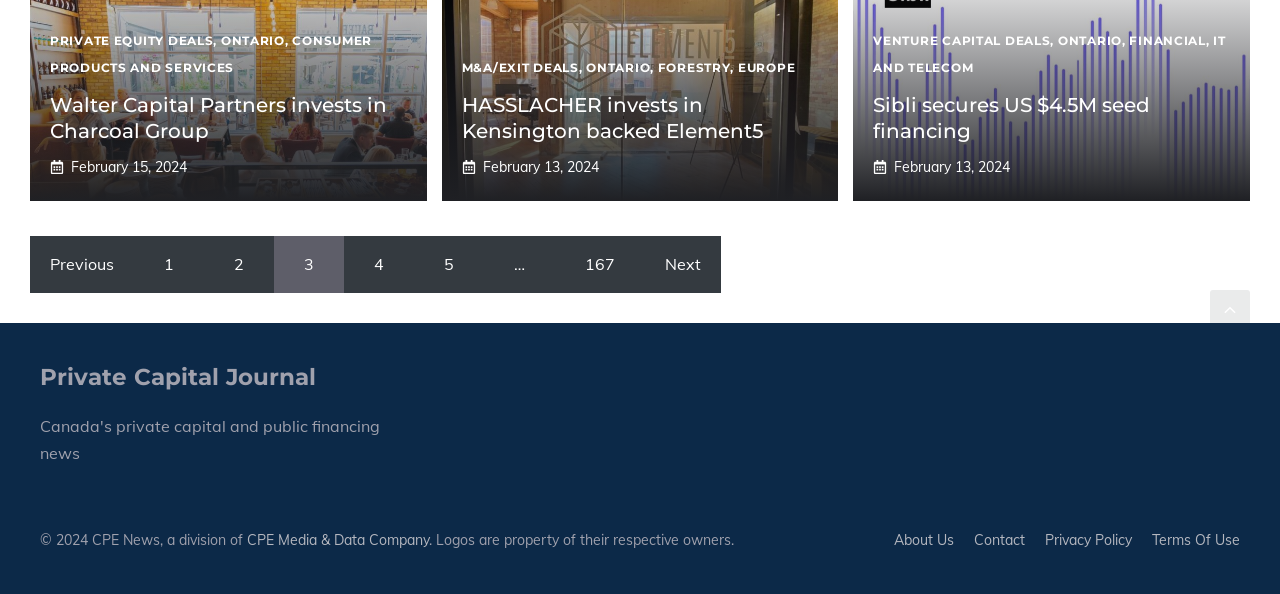Please find the bounding box coordinates of the element that needs to be clicked to perform the following instruction: "Click on 'Walter Capital Partners invests in Charcoal Group'". The bounding box coordinates should be four float numbers between 0 and 1, represented as [left, top, right, bottom].

[0.039, 0.156, 0.302, 0.24]